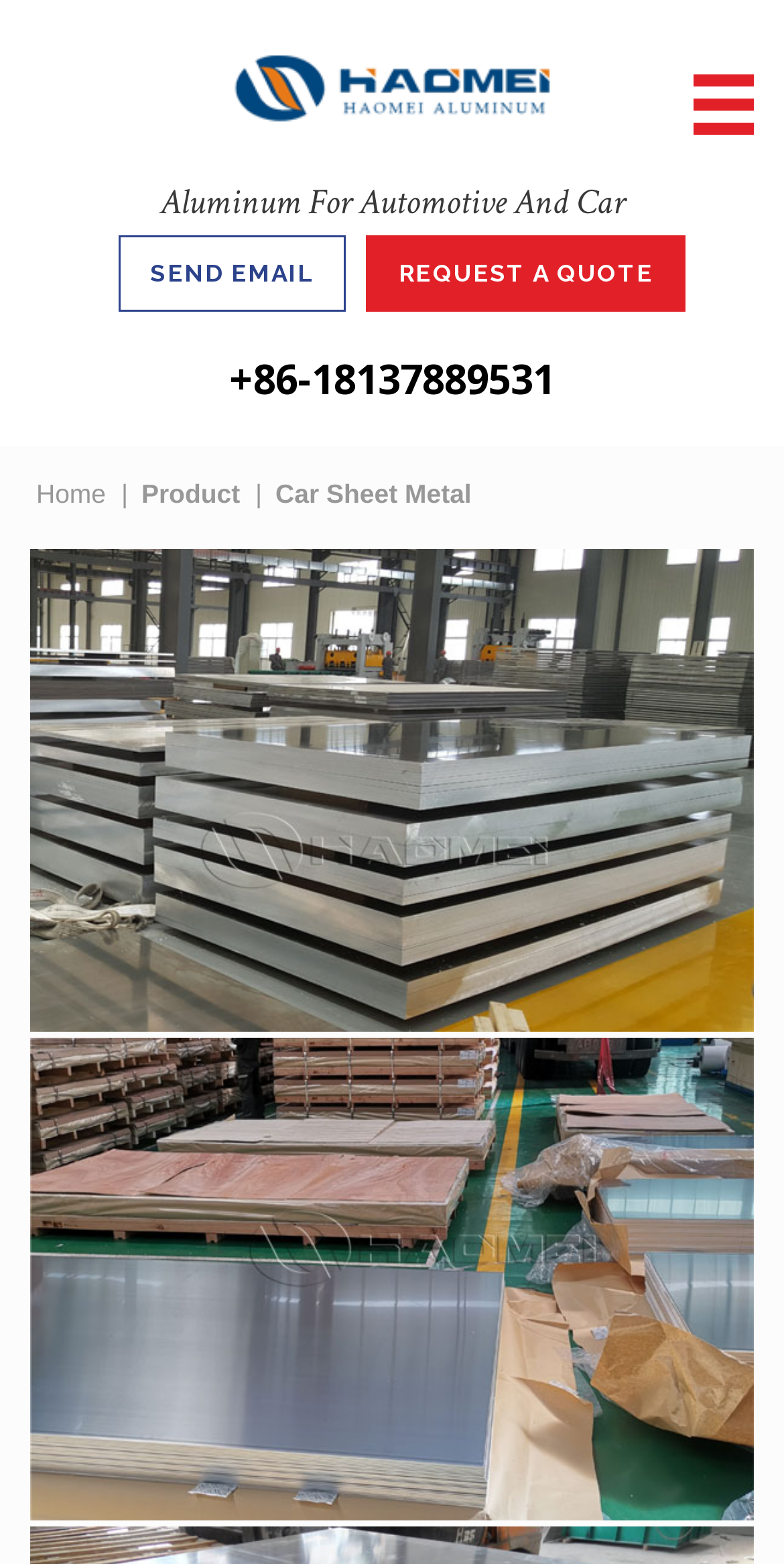Provide the bounding box coordinates for the UI element described in this sentence: "+86-18137889531". The coordinates should be four float values between 0 and 1, i.e., [left, top, right, bottom].

[0.292, 0.225, 0.708, 0.26]